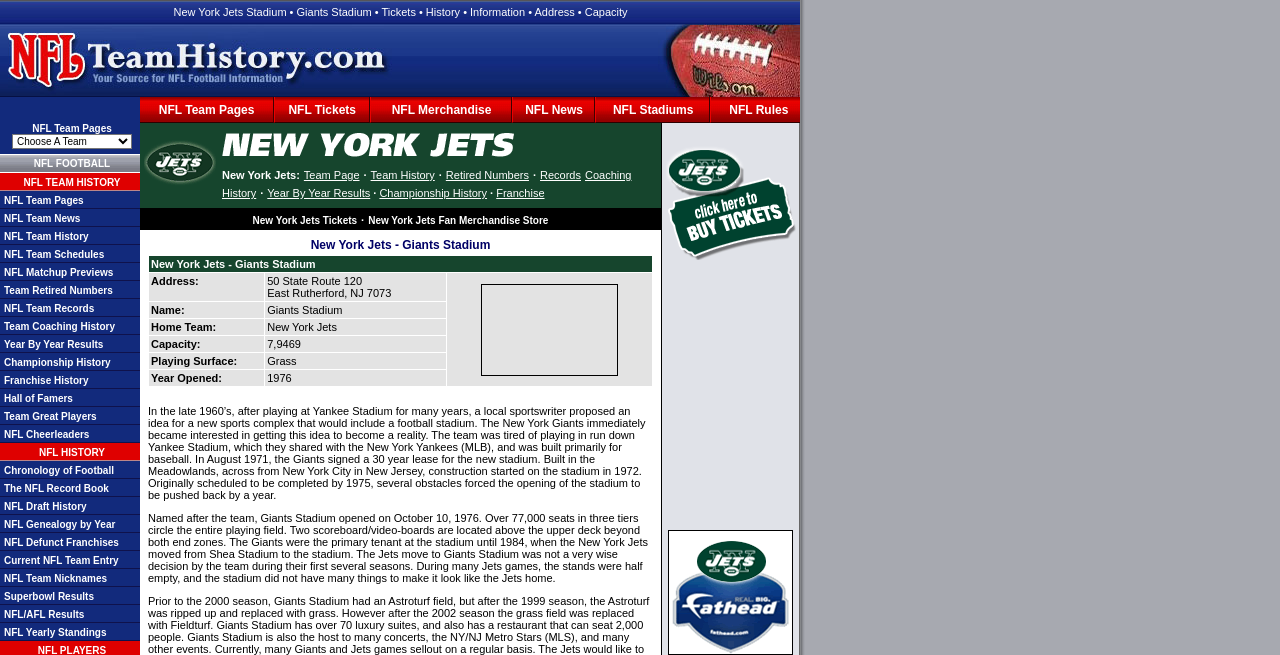Determine the bounding box coordinates of the clickable region to carry out the instruction: "Select a team from NFL Team Pages dropdown".

[0.009, 0.205, 0.103, 0.227]